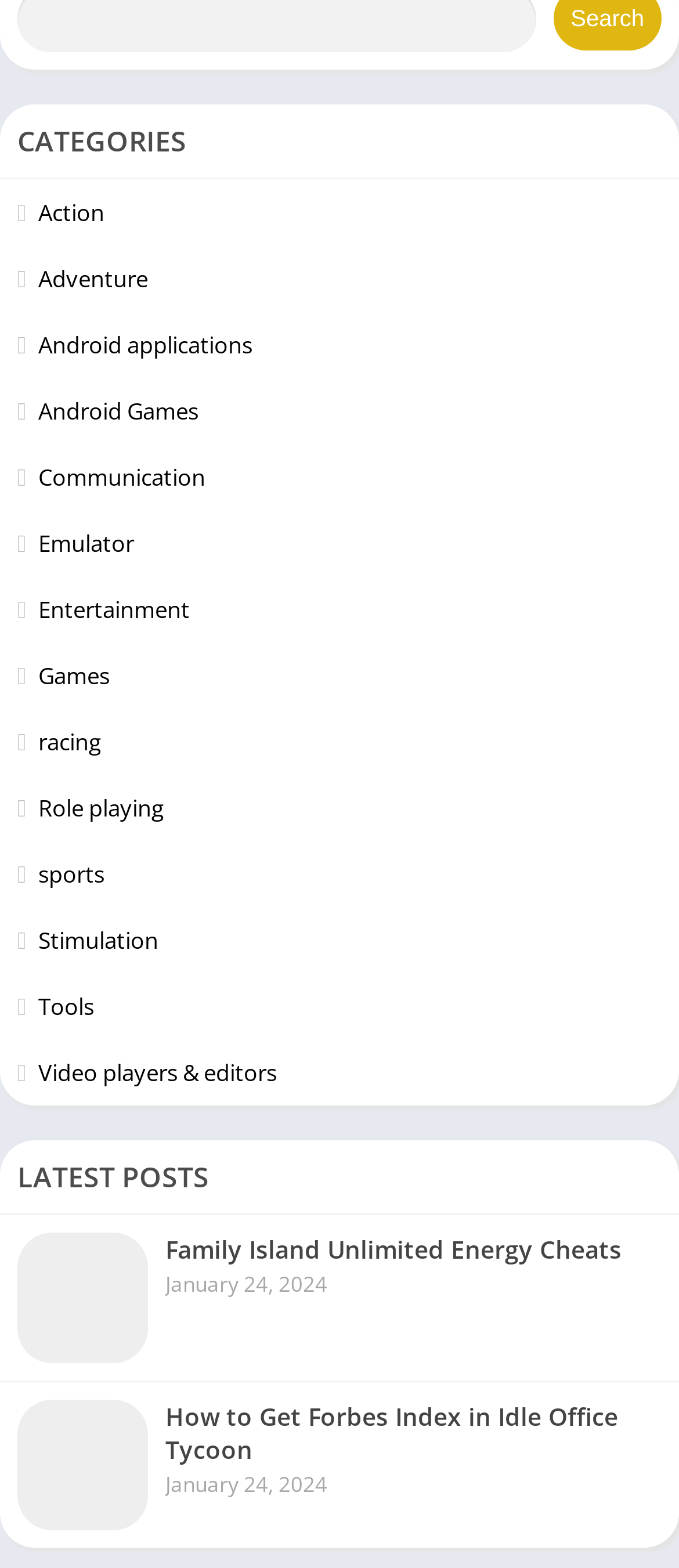Identify the bounding box coordinates for the element you need to click to achieve the following task: "Click on Action category". The coordinates must be four float values ranging from 0 to 1, formatted as [left, top, right, bottom].

[0.026, 0.125, 0.154, 0.145]